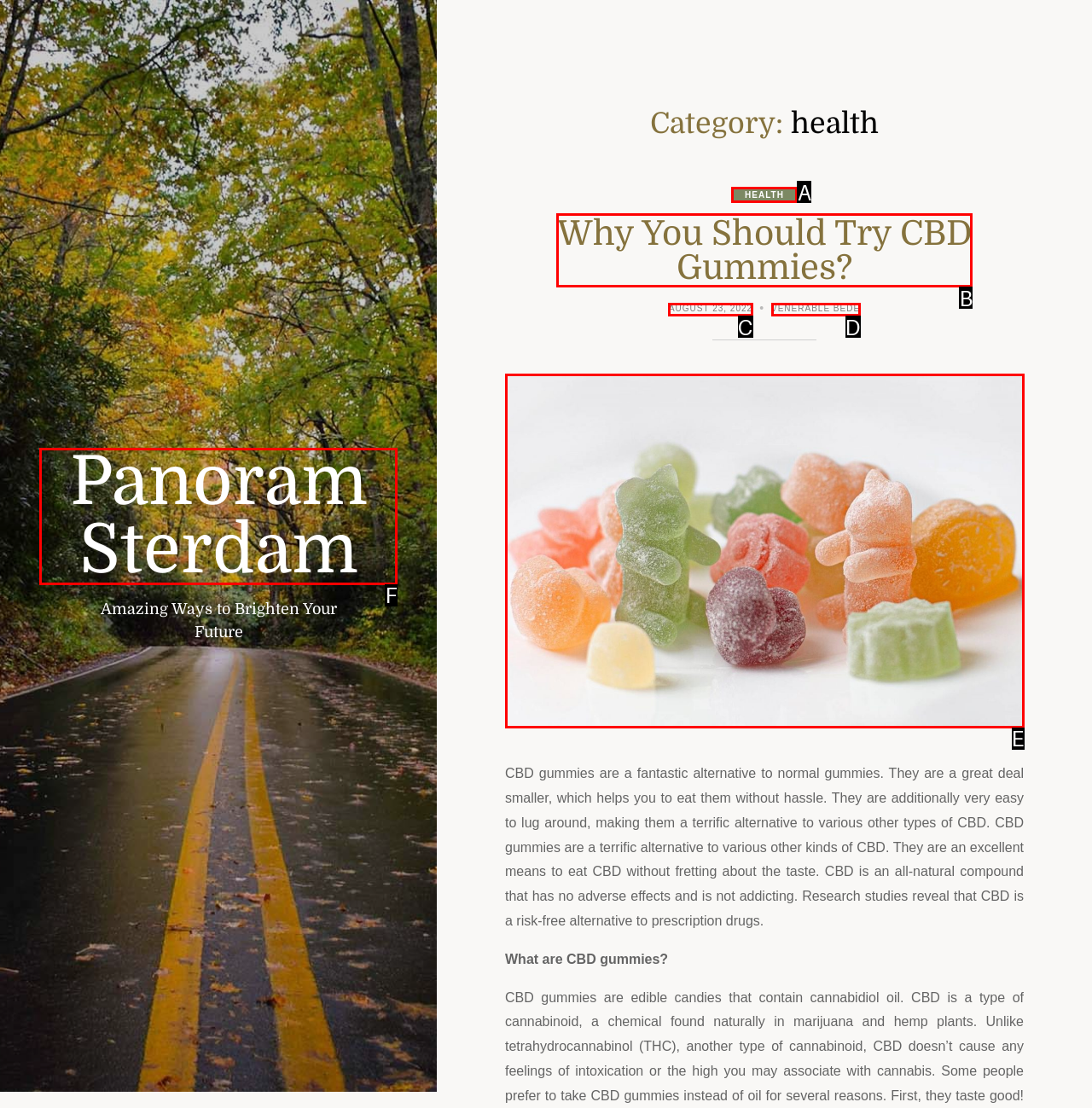Tell me which one HTML element best matches the description: Venerable Bede
Answer with the option's letter from the given choices directly.

D